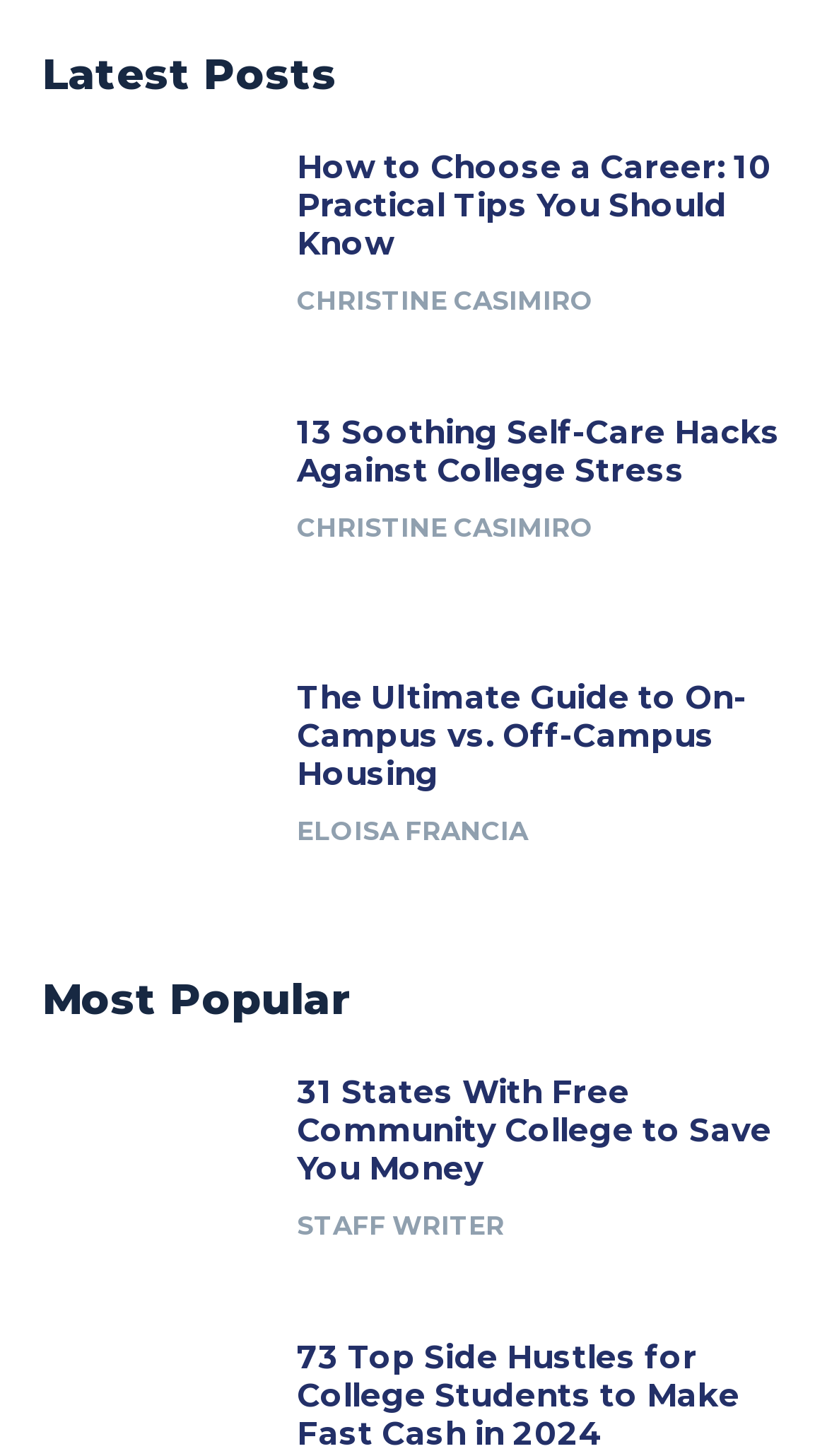Could you find the bounding box coordinates of the clickable area to complete this instruction: "Explore the guide to on-campus vs. off-campus housing"?

[0.051, 0.459, 0.321, 0.612]